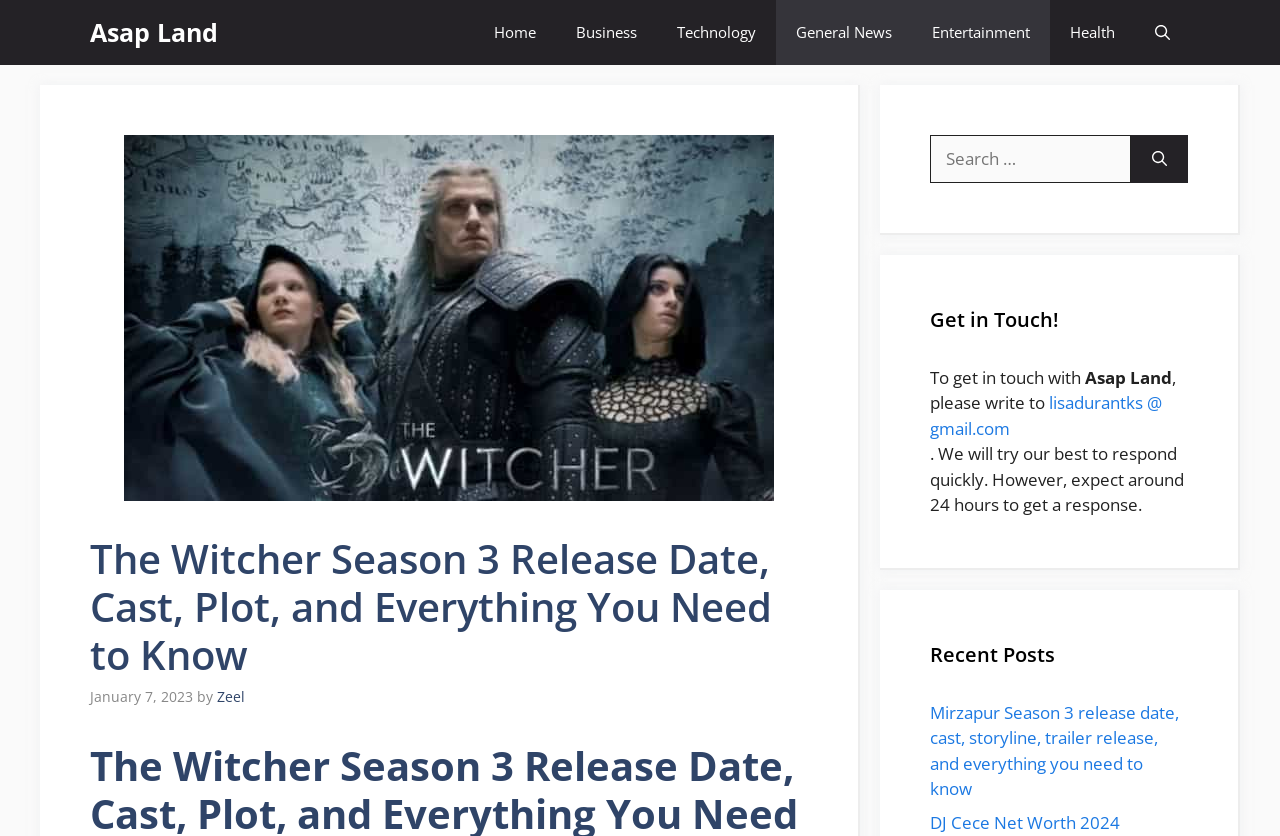Please find the bounding box coordinates of the element that needs to be clicked to perform the following instruction: "Open search". The bounding box coordinates should be four float numbers between 0 and 1, represented as [left, top, right, bottom].

[0.887, 0.0, 0.93, 0.078]